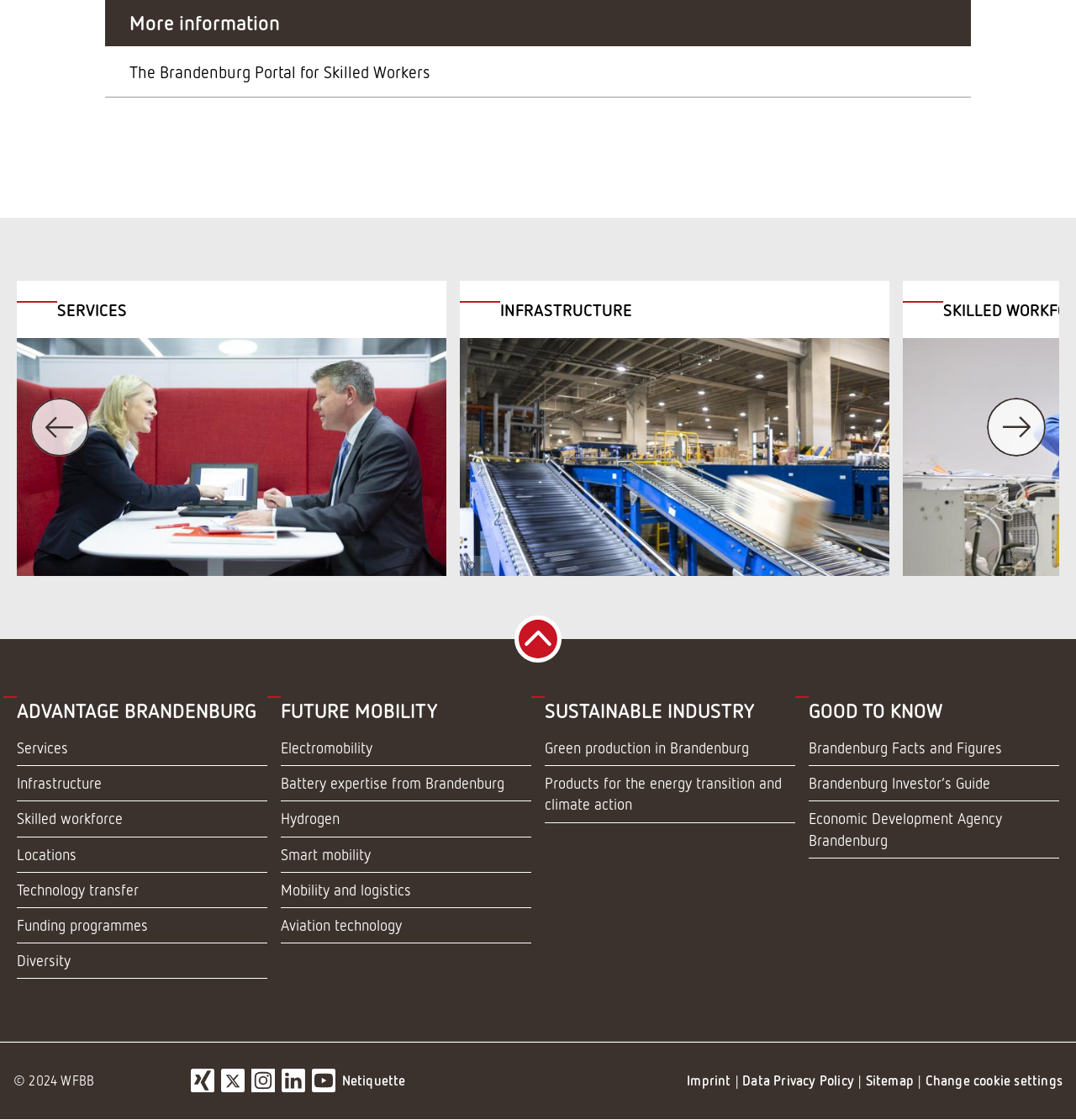Find the bounding box coordinates of the area that needs to be clicked in order to achieve the following instruction: "Click the 'ADVANTAGE BRANDENBURG' link". The coordinates should be specified as four float numbers between 0 and 1, i.e., [left, top, right, bottom].

[0.016, 0.621, 0.248, 0.646]